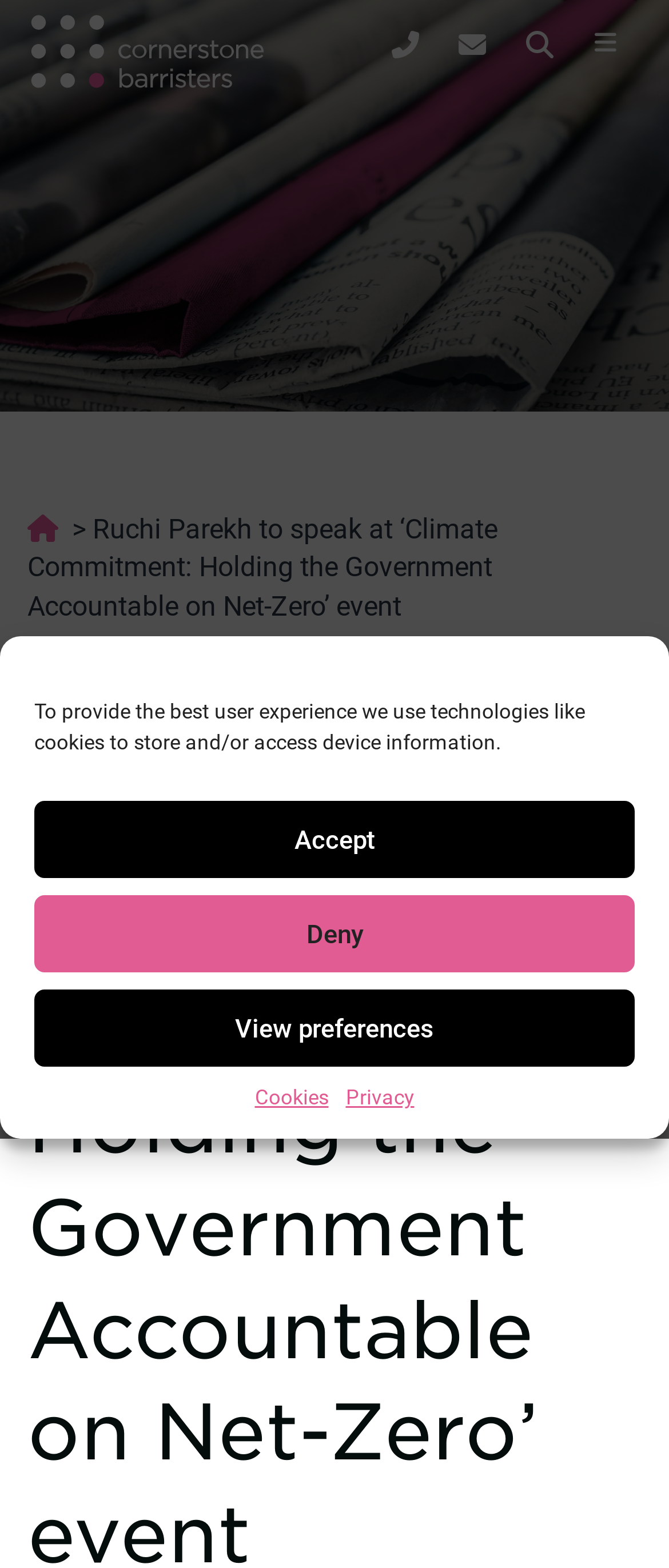Determine the bounding box for the UI element that matches this description: "Cookies".

[0.381, 0.691, 0.491, 0.71]